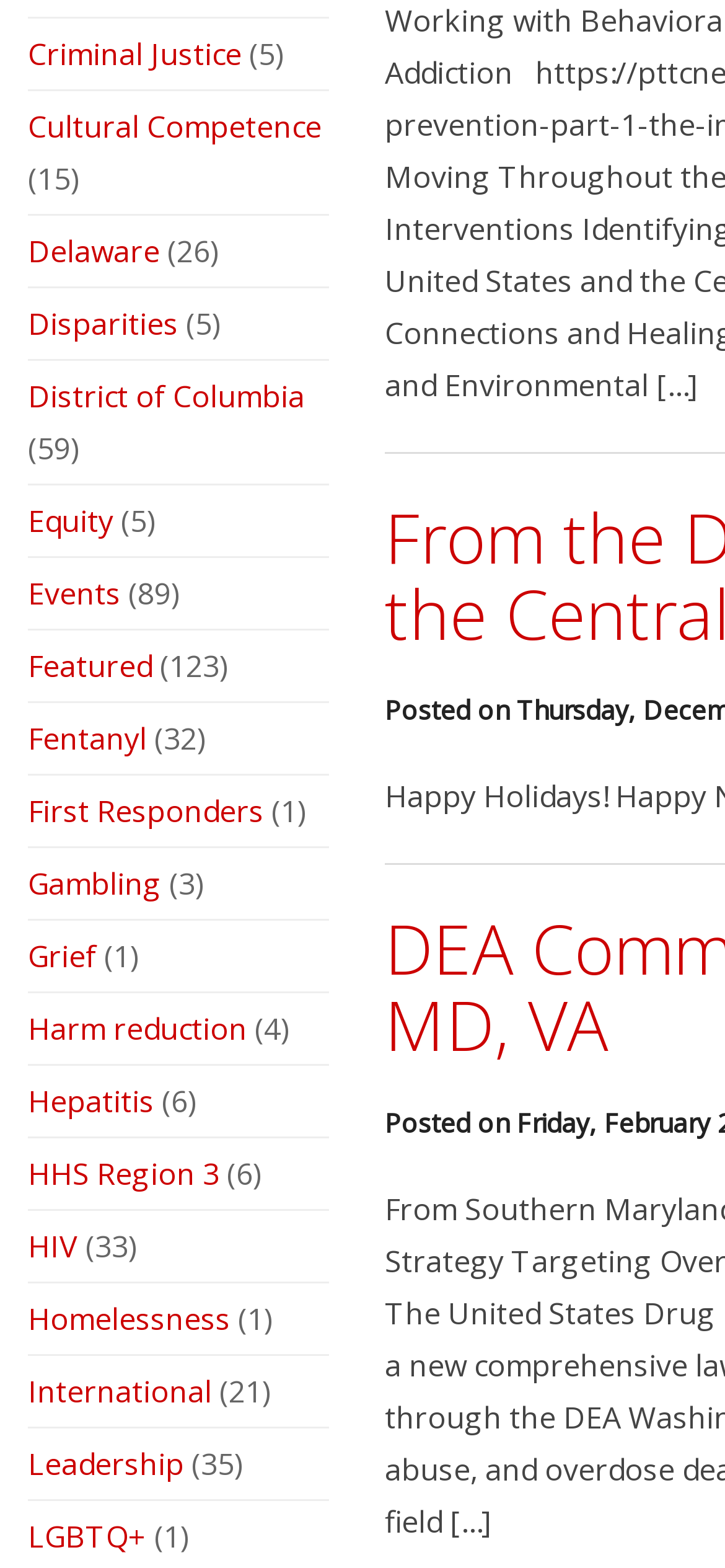Provide the bounding box coordinates for the UI element that is described as: "LGBTQ+".

[0.038, 0.967, 0.203, 0.993]